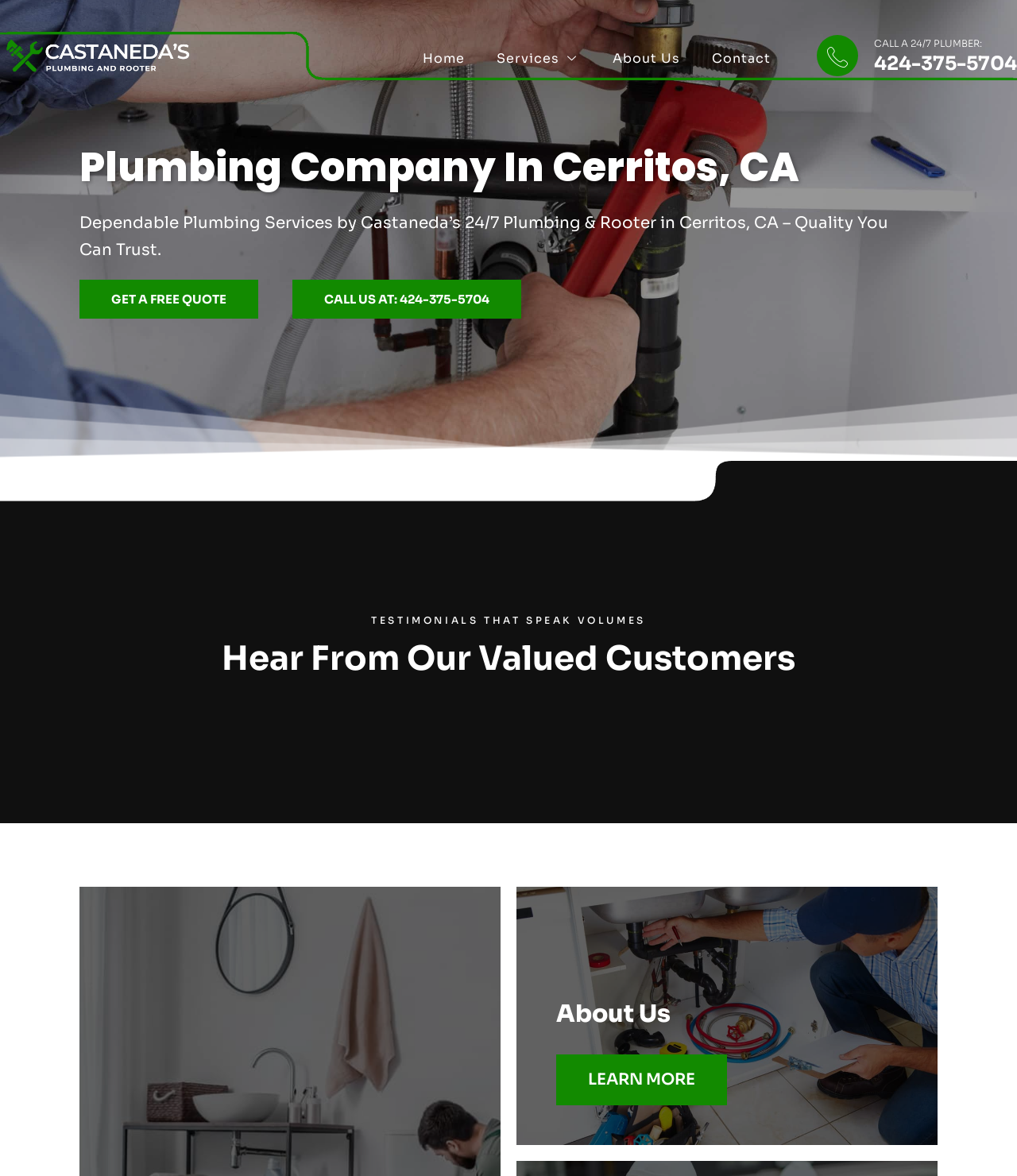Identify the bounding box coordinates for the UI element described as follows: "Home". Ensure the coordinates are four float numbers between 0 and 1, formatted as [left, top, right, bottom].

[0.4, 0.04, 0.472, 0.06]